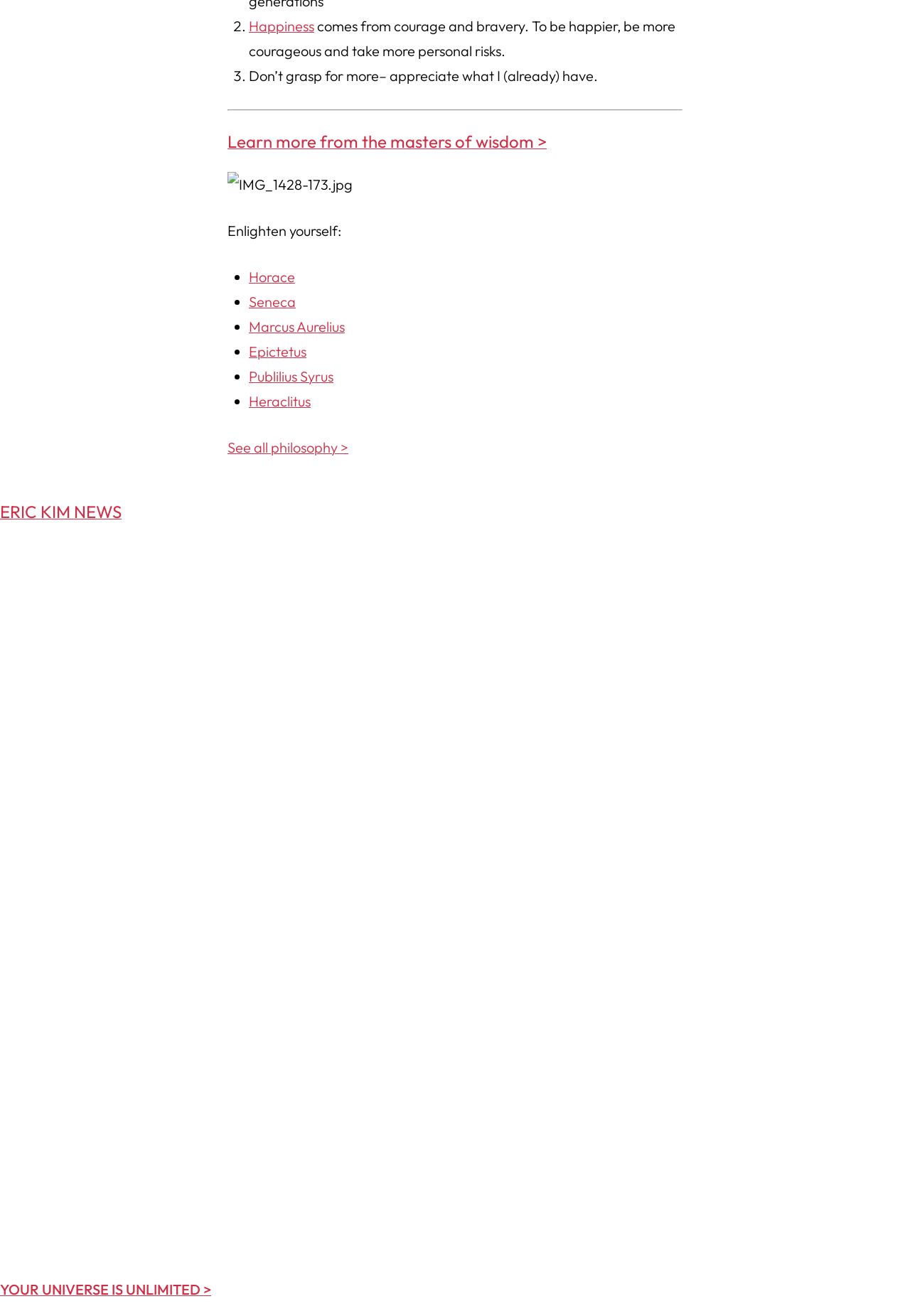Predict the bounding box coordinates for the UI element described as: "See all philosophy >". The coordinates should be four float numbers between 0 and 1, presented as [left, top, right, bottom].

[0.25, 0.333, 0.383, 0.347]